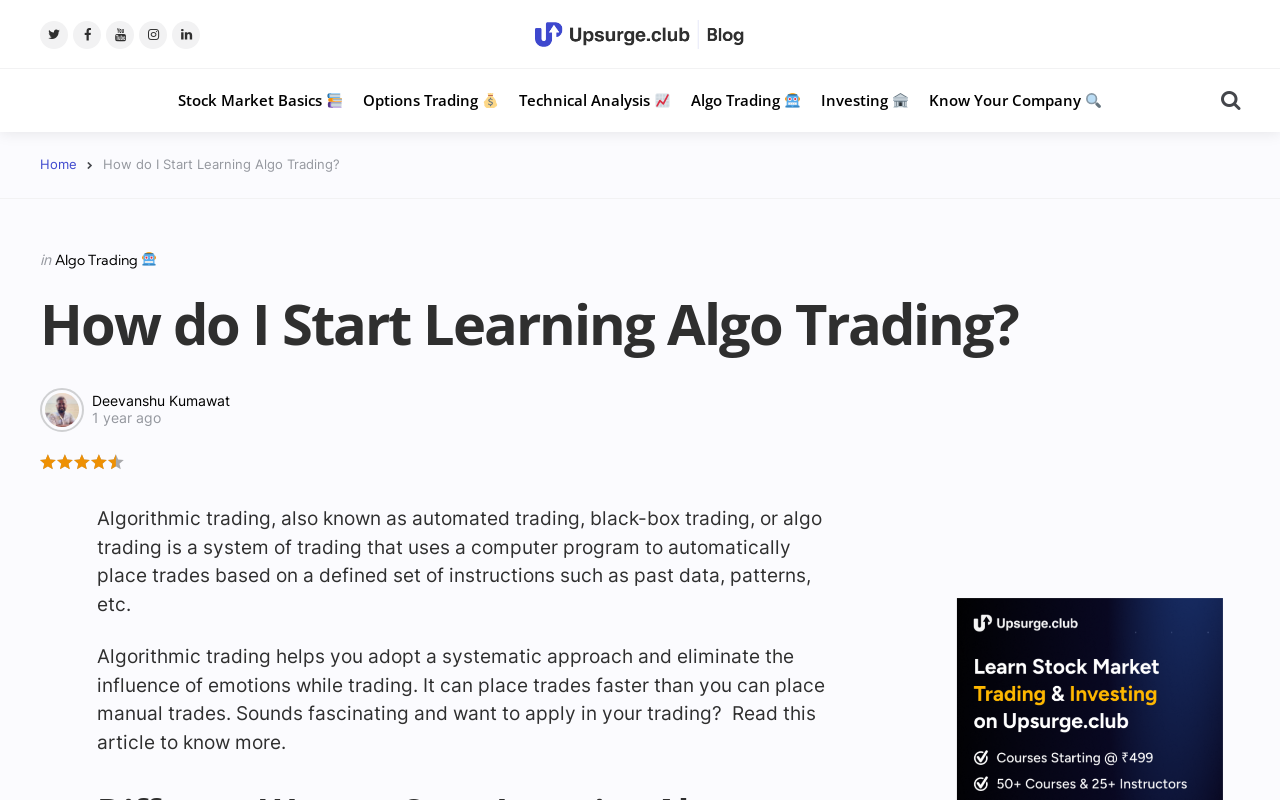Locate the bounding box coordinates of the clickable area to execute the instruction: "View the profile of author 'Deevanshu Kumawat'". Provide the coordinates as four float numbers between 0 and 1, represented as [left, top, right, bottom].

[0.072, 0.49, 0.18, 0.511]